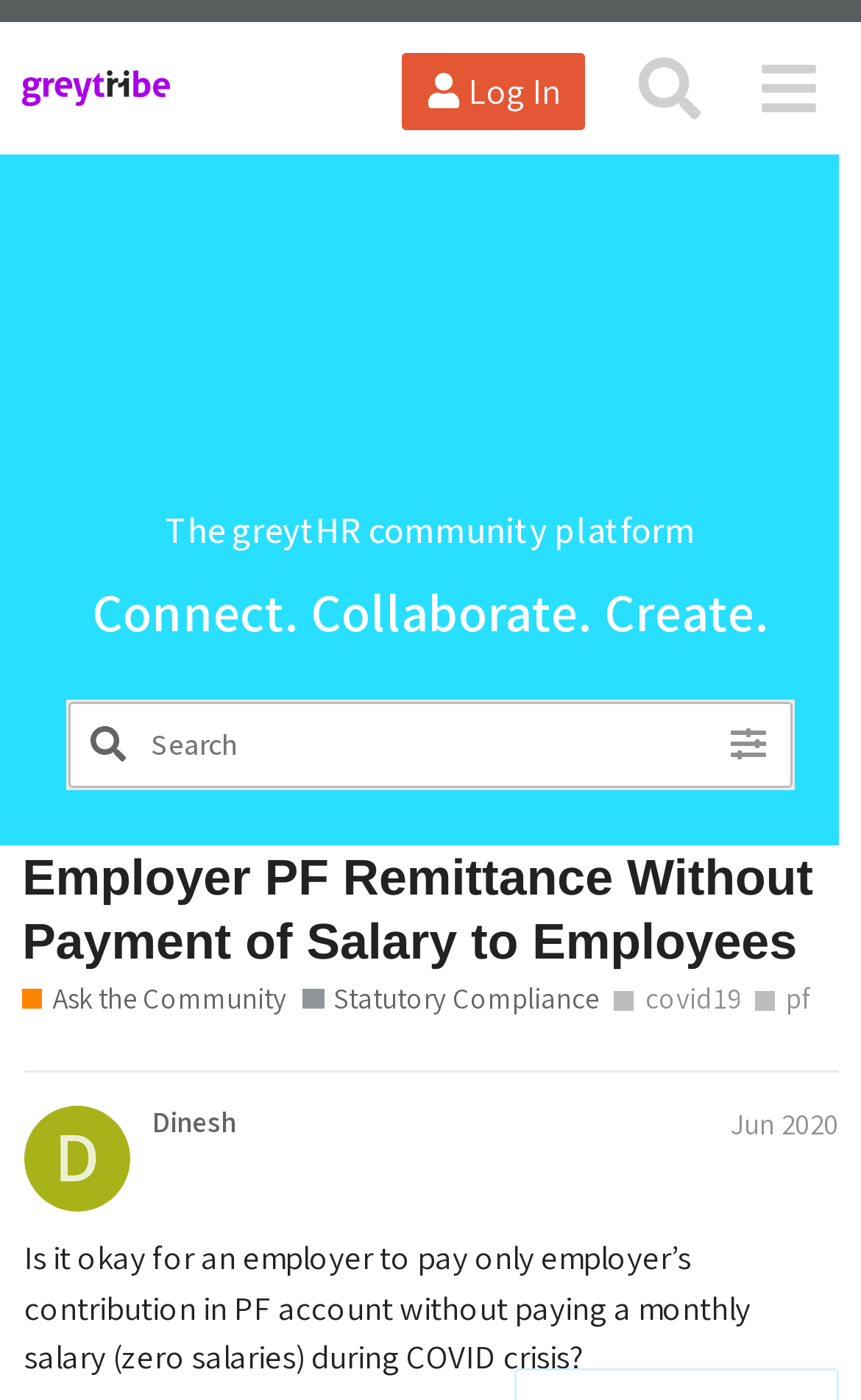Find the bounding box coordinates of the element I should click to carry out the following instruction: "Search for something".

None